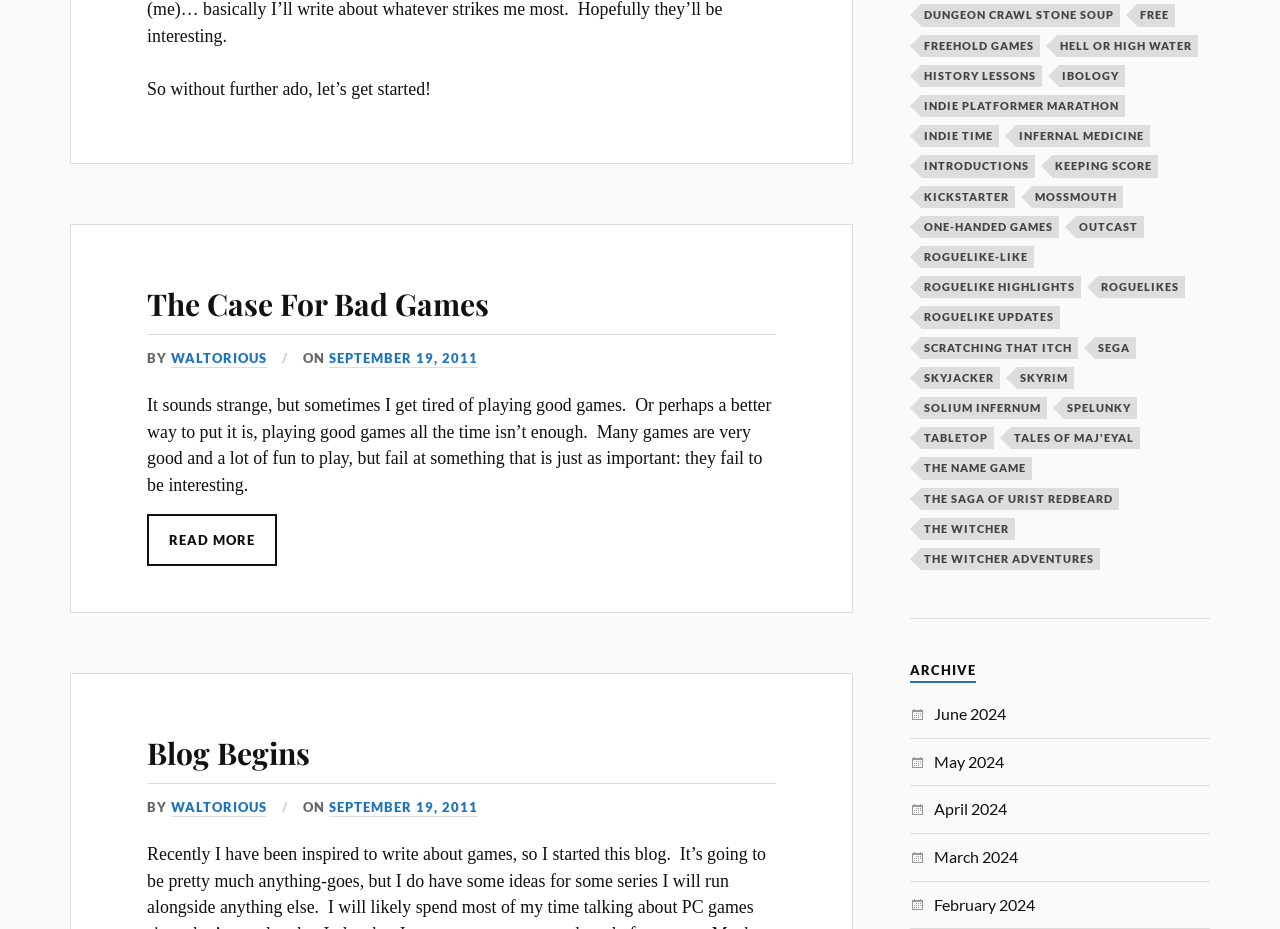Using the description: "Dungeon Crawl Stone Soup", determine the UI element's bounding box coordinates. Ensure the coordinates are in the format of four float numbers between 0 and 1, i.e., [left, top, right, bottom].

[0.72, 0.005, 0.875, 0.029]